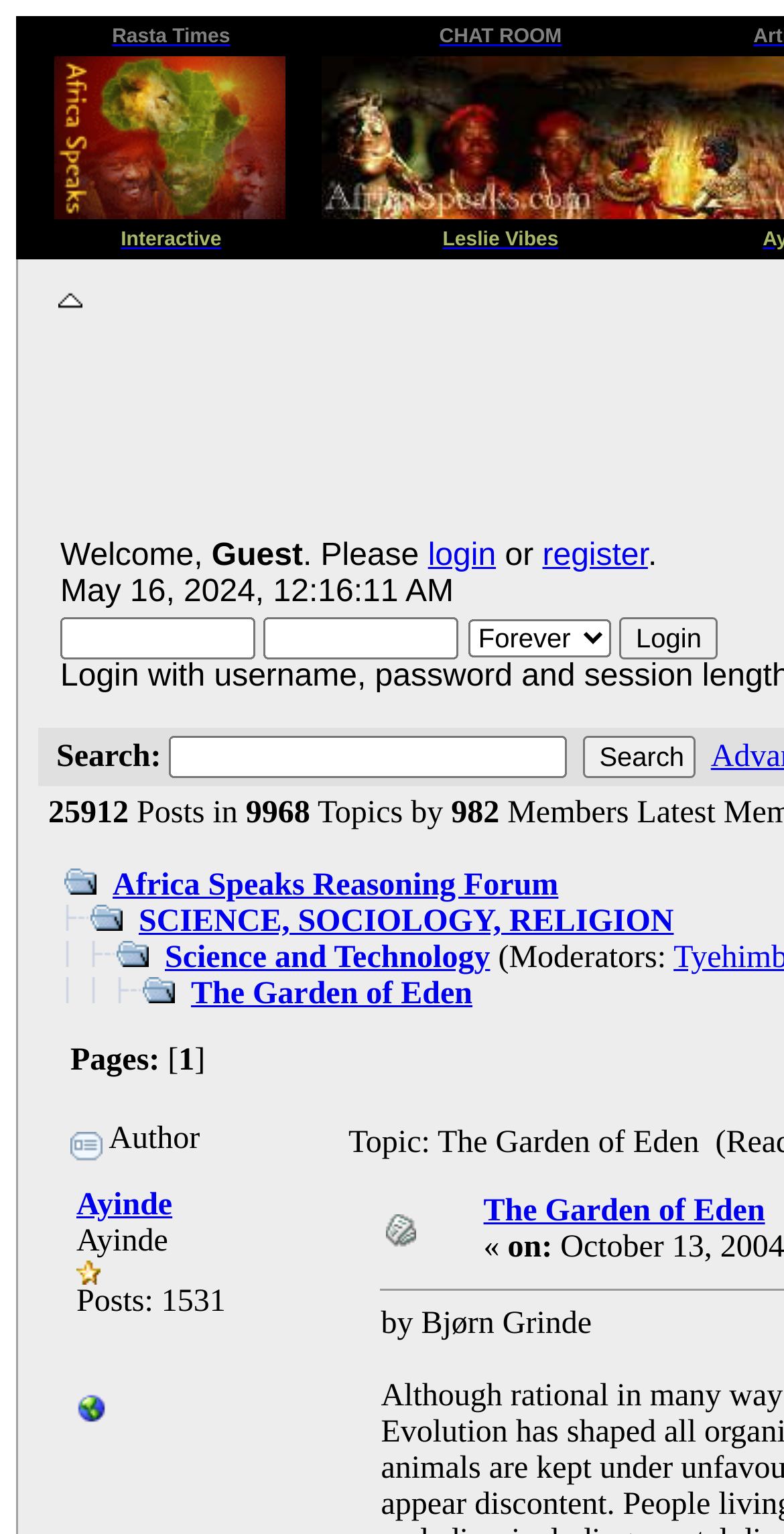Given the description "Ayinde", provide the bounding box coordinates of the corresponding UI element.

[0.097, 0.775, 0.22, 0.797]